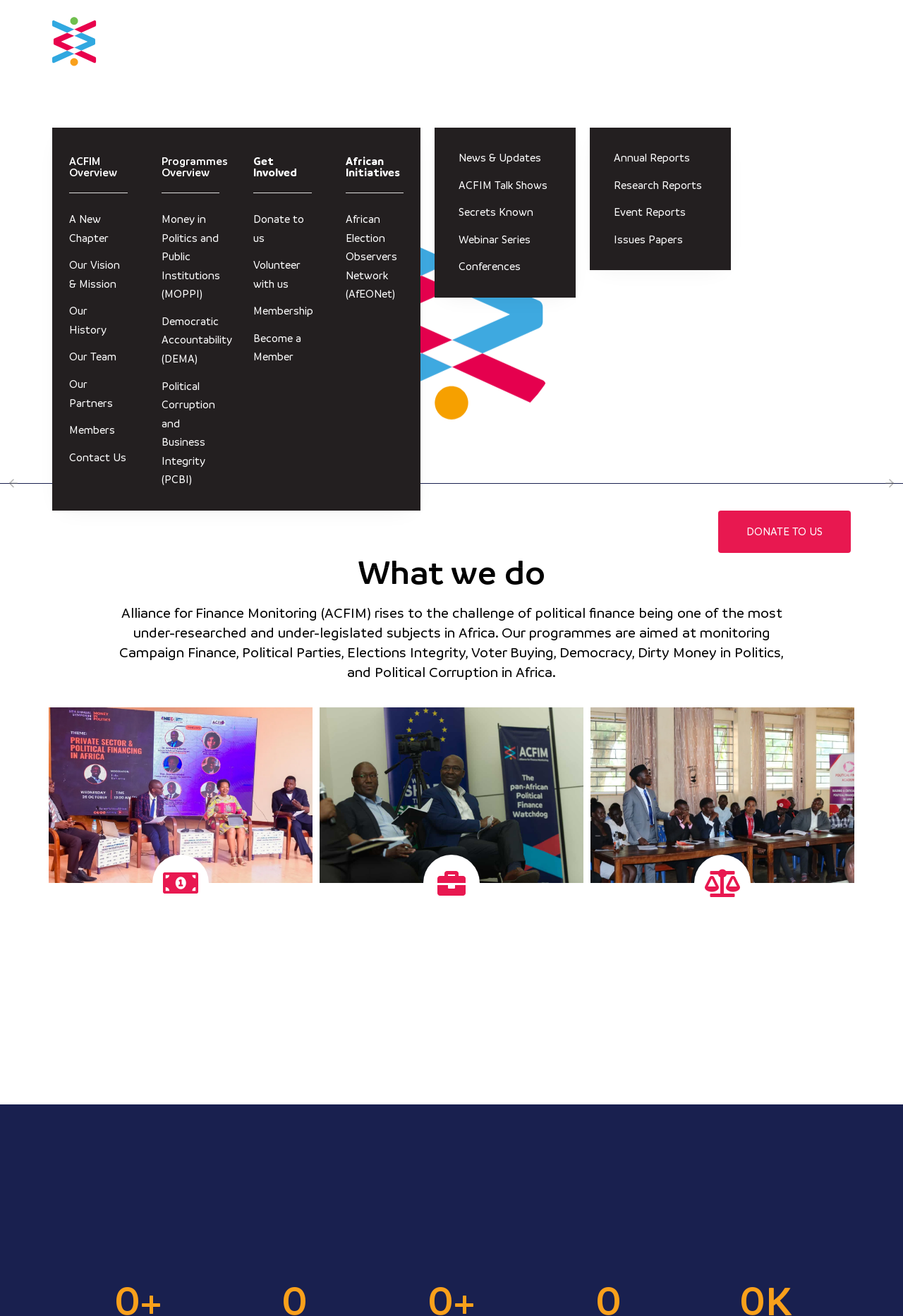Can you show the bounding box coordinates of the region to click on to complete the task described in the instruction: "Click Donate to us"?

[0.795, 0.388, 0.942, 0.42]